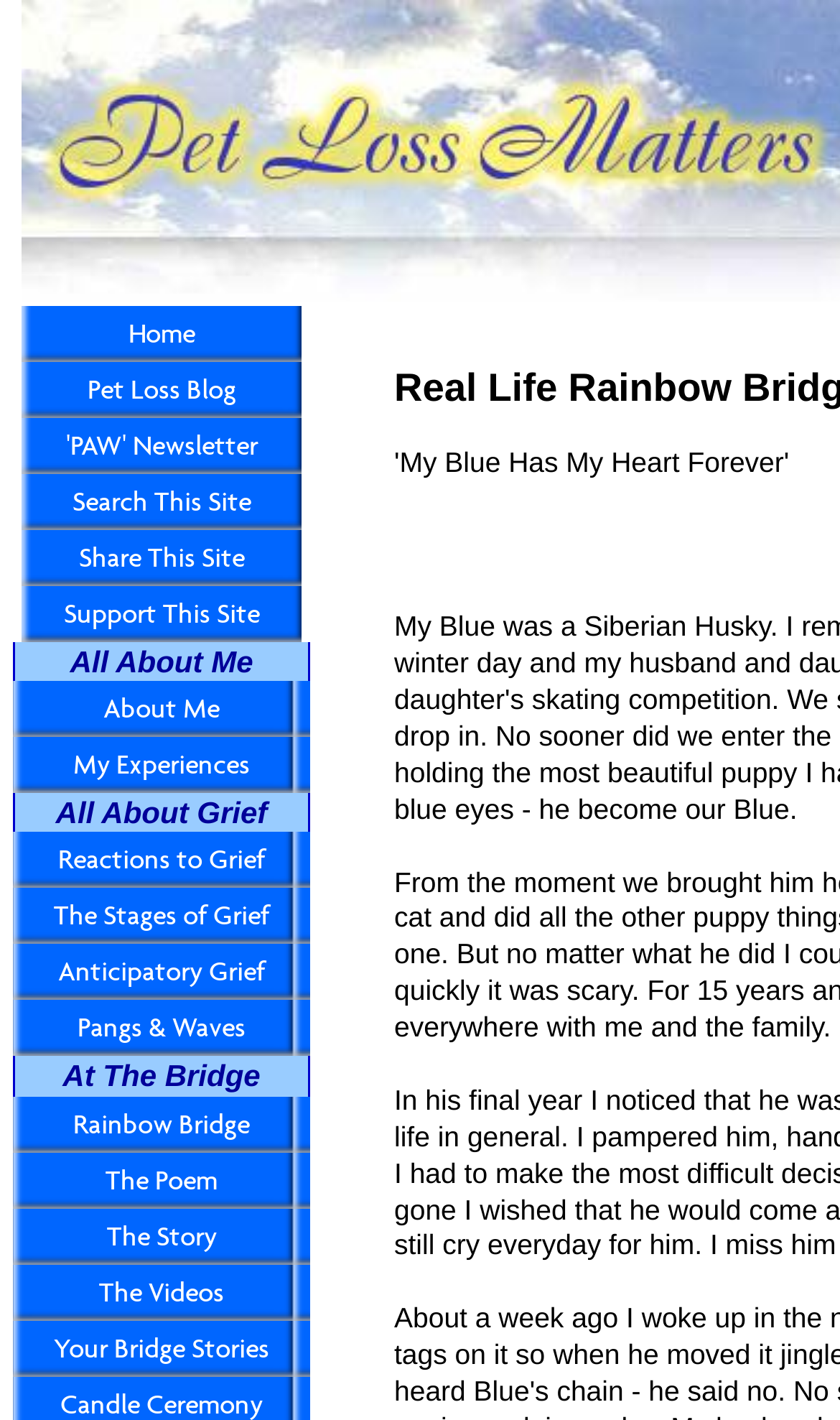Identify and provide the bounding box for the element described by: "Pet Loss Blog".

[0.026, 0.255, 0.359, 0.294]